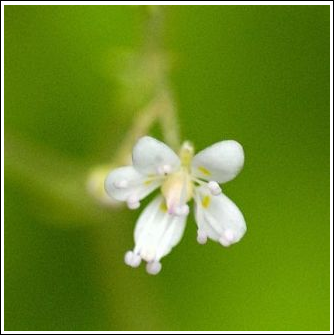Generate a detailed caption that describes the image.

The image features a delicate flower from the Kidney Saxifrage (Saxifraga hirsuta), a wildflower native to damp, rocky areas in Ireland, particularly found in regions like Kerry and West Cork. The flower has a light white hue with subtle hints of pink, showcasing multiple petals and small, prominent stamens. This close-up captures the intricate details of the blossom, set against a soft green background that emphasizes its natural beauty. The Kidney Saxifrage is notable for its kidney-shaped leaves, which differentiate it from similar species like London Pride (Saxifraga spathularis). This plant is part of the Saxifragaceae family and blooms during the late spring and early summer months.